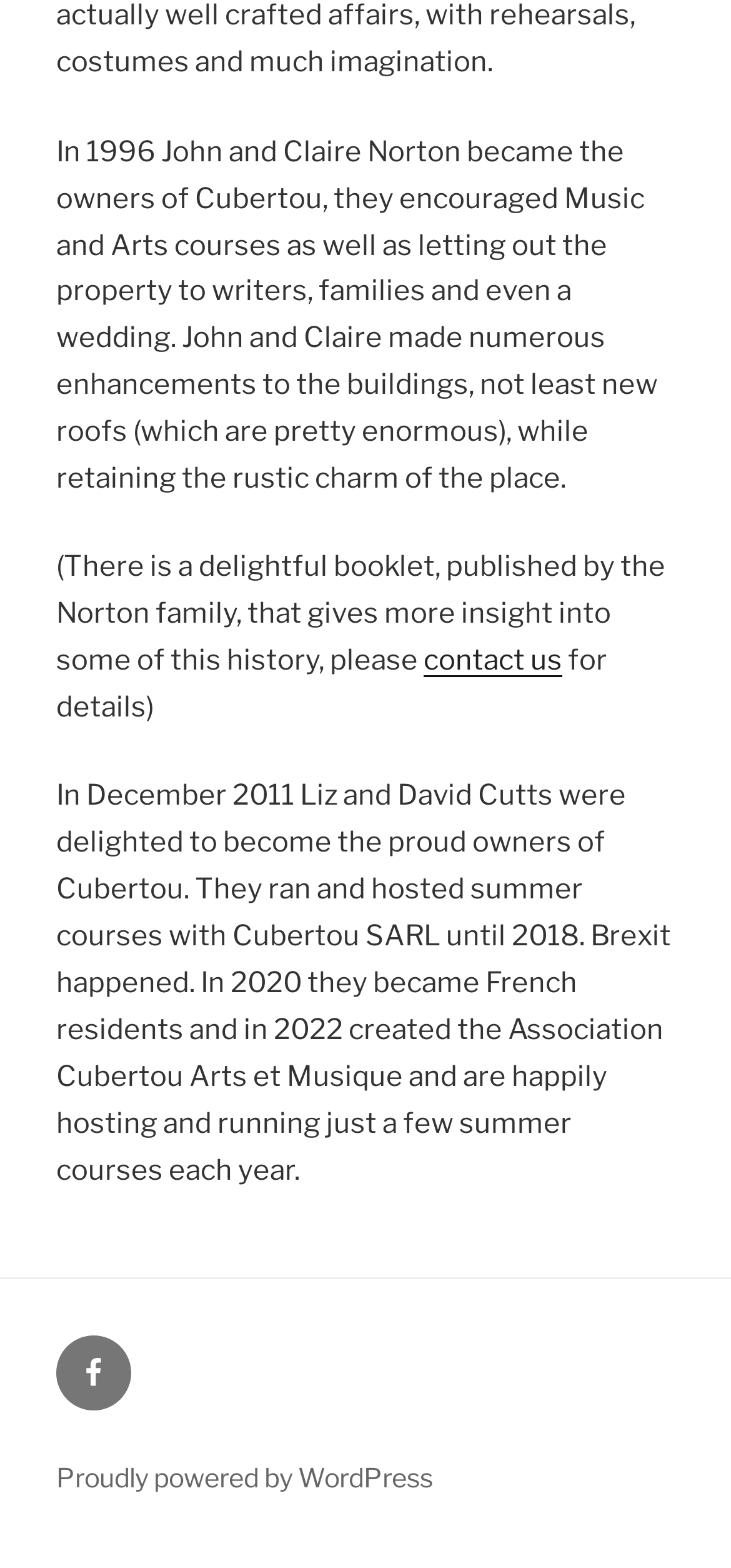What is the name of the association created by Liz and David Cutts?
Deliver a detailed and extensive answer to the question.

The text mentions '...and in 2022 created the Association Cubertou Arts et Musique...' which suggests that the association created by Liz and David Cutts is named Association Cubertou Arts et Musique.